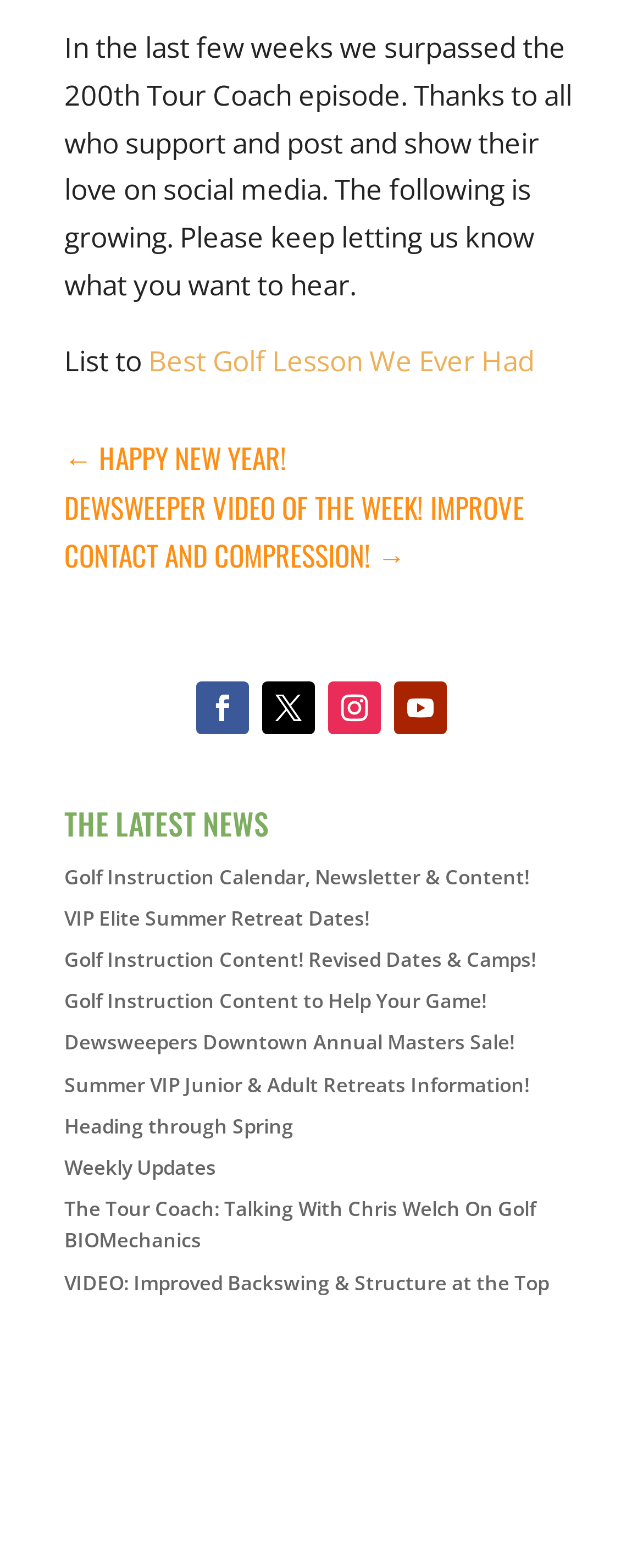Bounding box coordinates are specified in the format (top-left x, top-left y, bottom-right x, bottom-right y). All values are floating point numbers bounded between 0 and 1. Please provide the bounding box coordinate of the region this sentence describes: Follow

[0.408, 0.434, 0.49, 0.468]